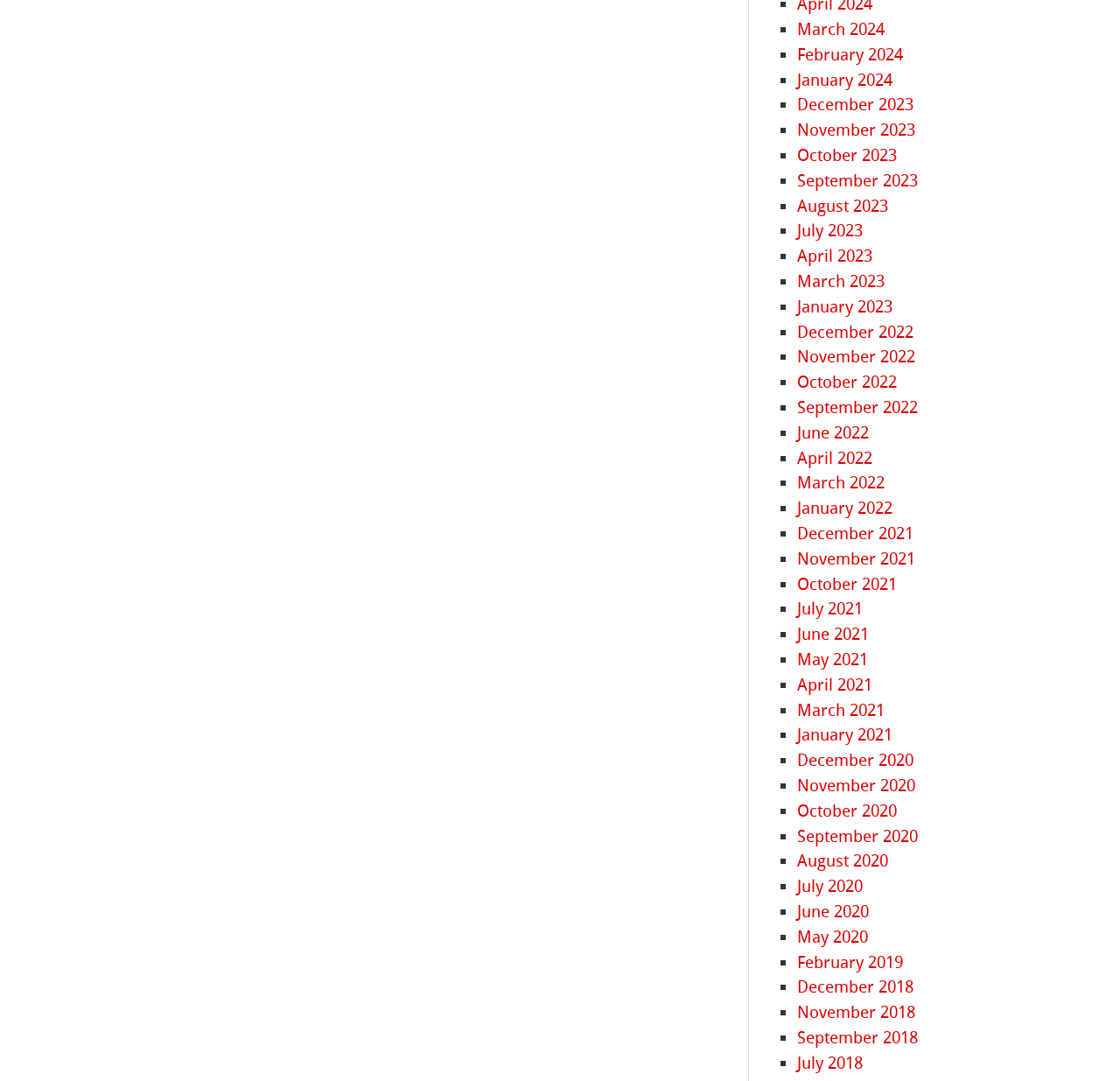Answer succinctly with a single word or phrase:
What is the earliest month listed?

December 2018